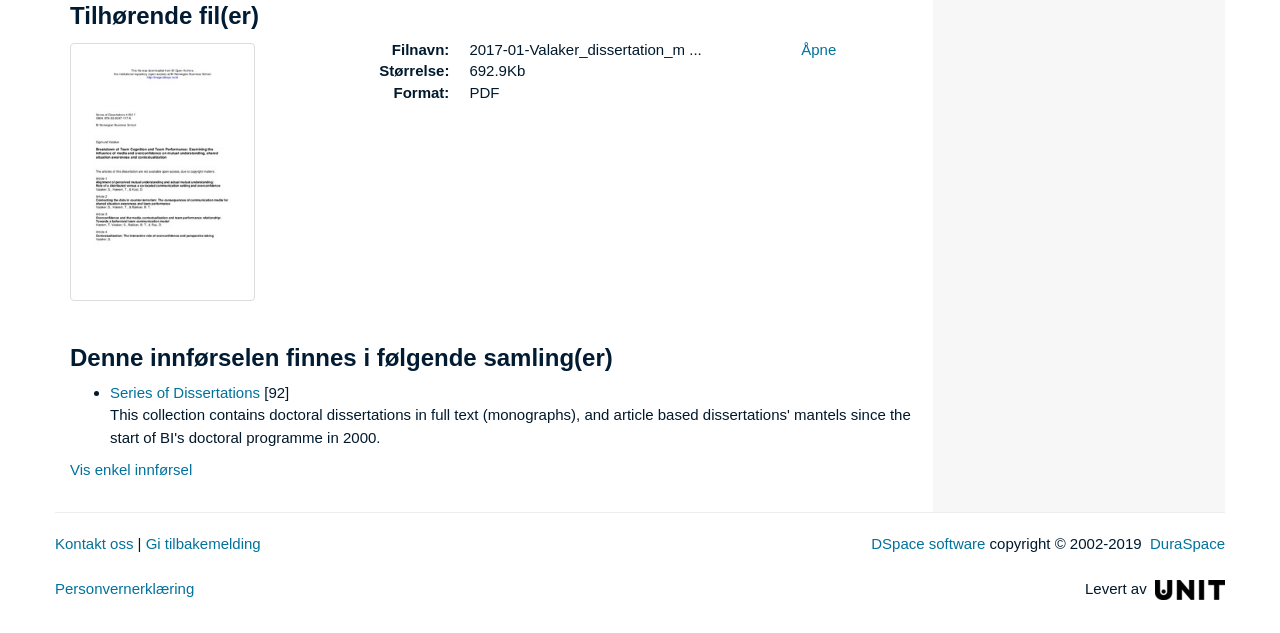Please specify the bounding box coordinates of the region to click in order to perform the following instruction: "go to Huitong Chemical Engineering Technology Co., Ltd homepage".

None